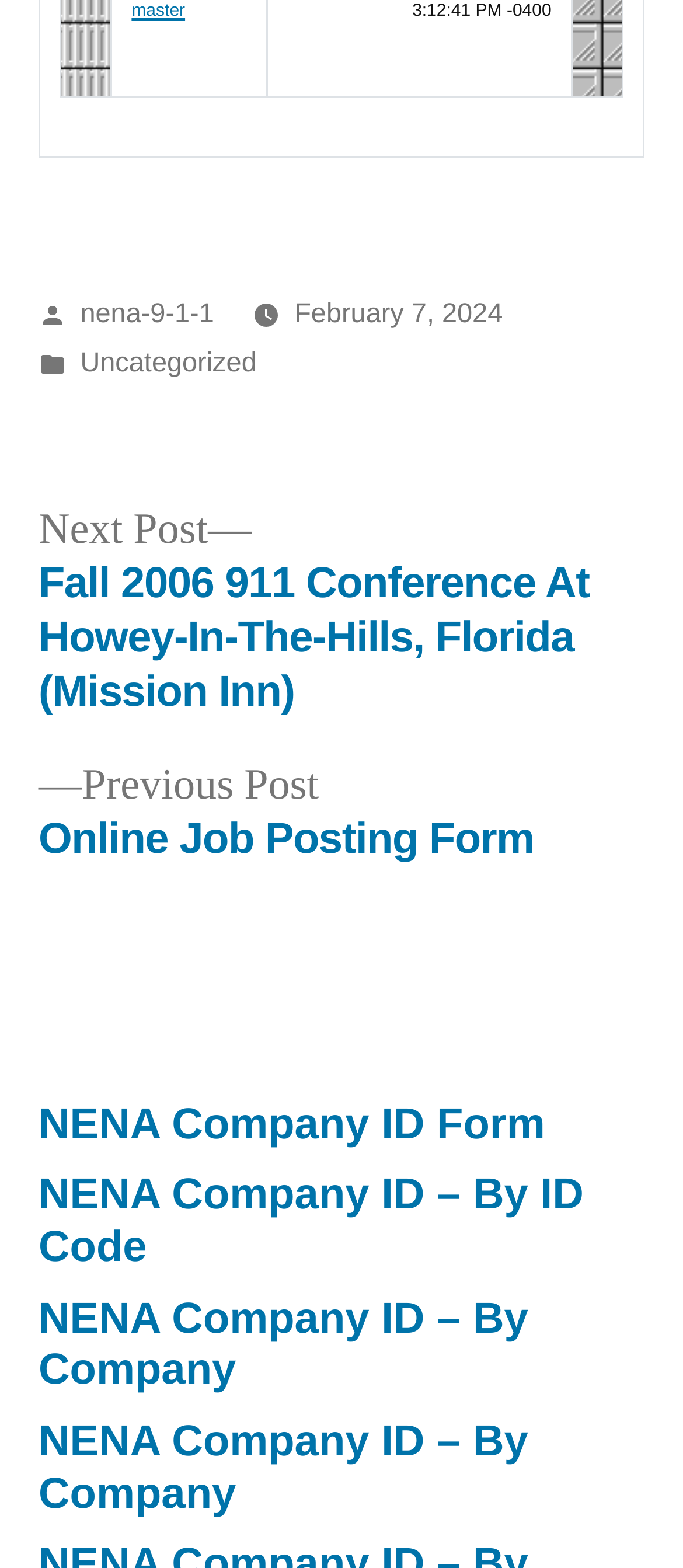What is the date of the latest post?
Please elaborate on the answer to the question with detailed information.

I looked for the date information in the footer section and found the text 'February 7, 2024' which is associated with a time element, indicating it's the date of the latest post.